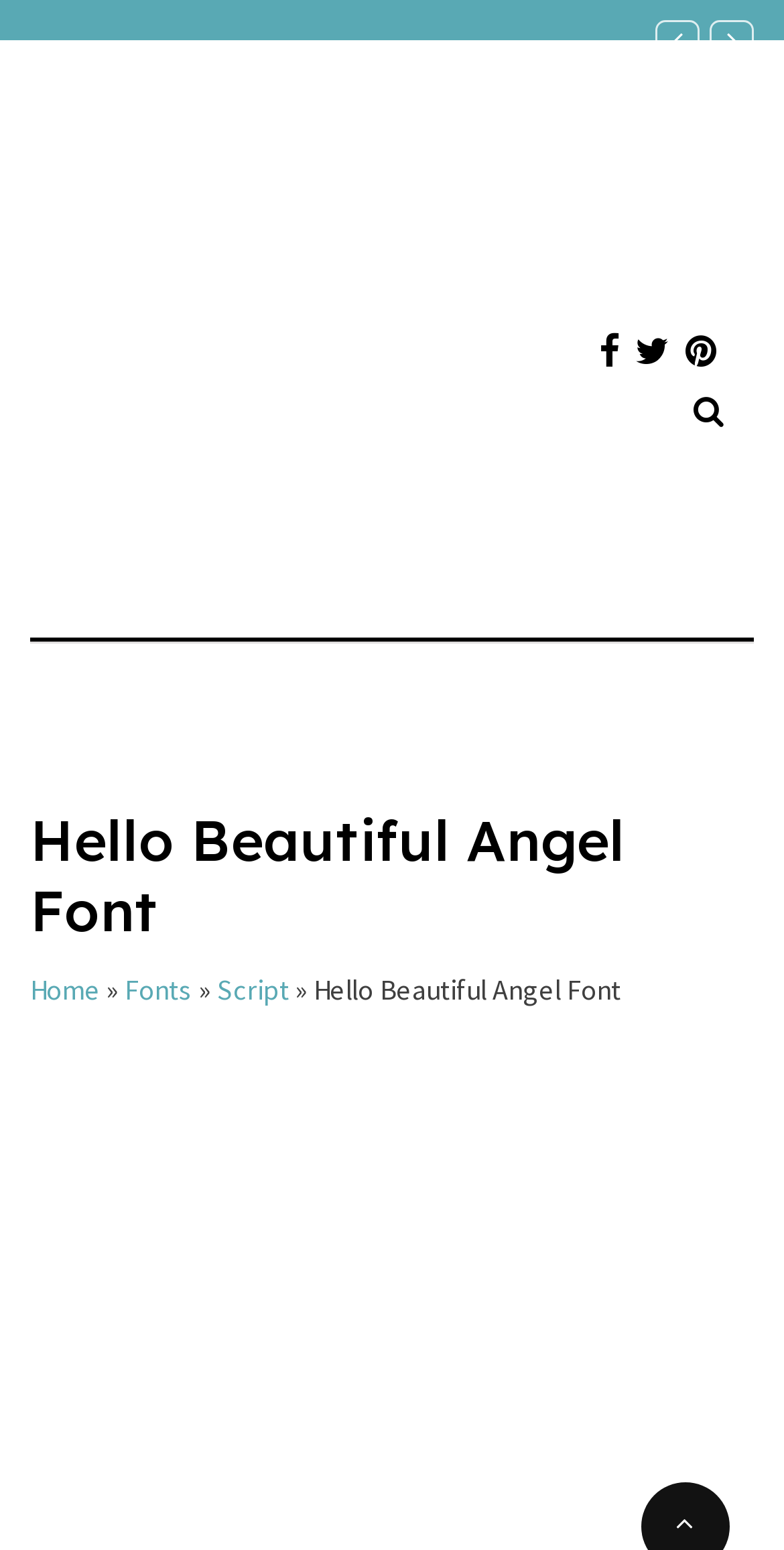What is the main heading of this webpage? Please extract and provide it.

Hello Beautiful Angel Font